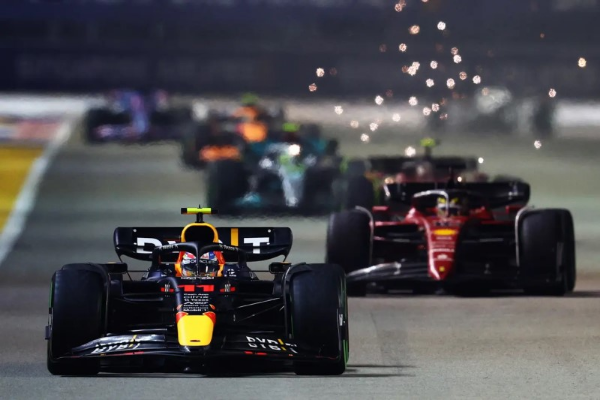Offer a detailed explanation of what is happening in the image.

The image captures an intense moment from a Formula 1 Grand Prix race, showcasing a Red Bull Racing car leading the pack on the track. The driver, visible in the sleek cockpit, is experiencing the thrill of high-speed competition as sparks fly from underneath the car, indicating the close interaction with the tarmac. Several other cars from rival teams, including a Ferrari, are in pursuit, highlighting the competitive nature of this motorsport. This scene reflects the excitement and precision required in Formula 1 racing, where every second counts and strategic maneuvers can make all the difference. The night setting adds to the dramatic atmosphere, with lights illuminating the track as teams vie for supremacy in this high-stakes environment.